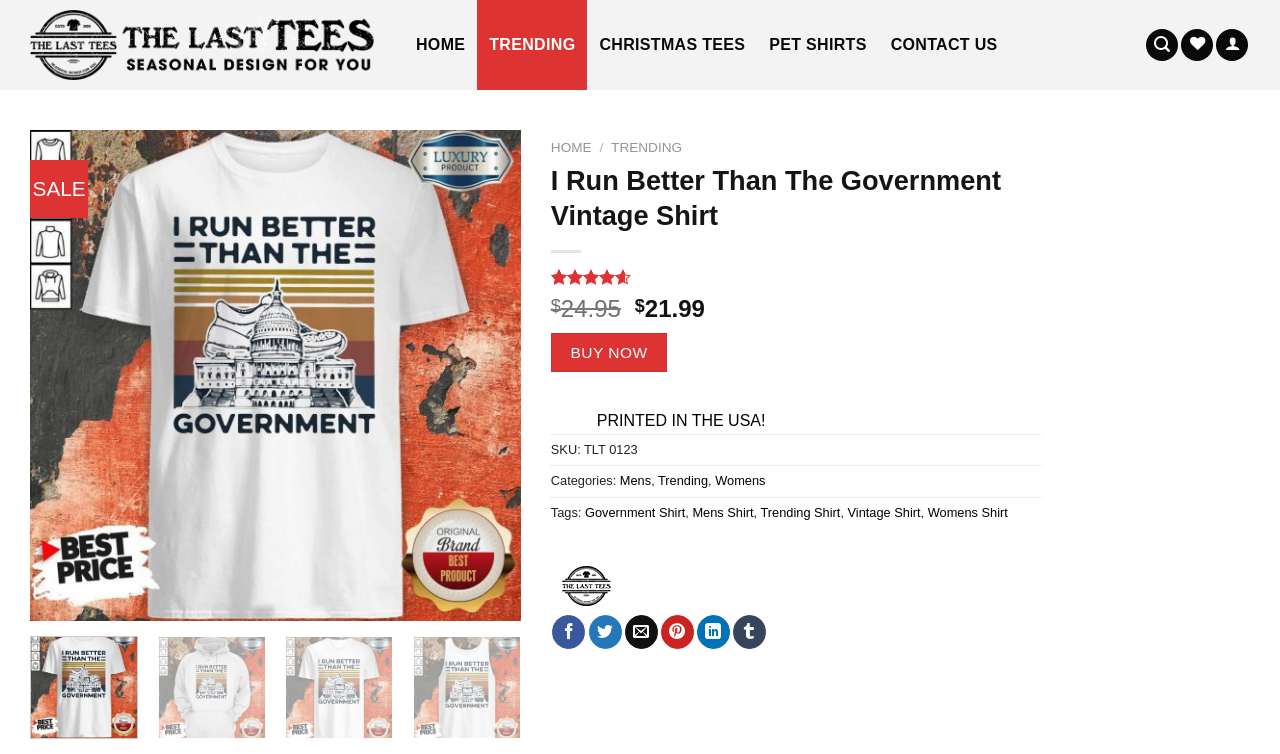Locate the bounding box of the UI element based on this description: "Mens Shirt". Provide four float numbers between 0 and 1 as [left, top, right, bottom].

[0.541, 0.67, 0.589, 0.69]